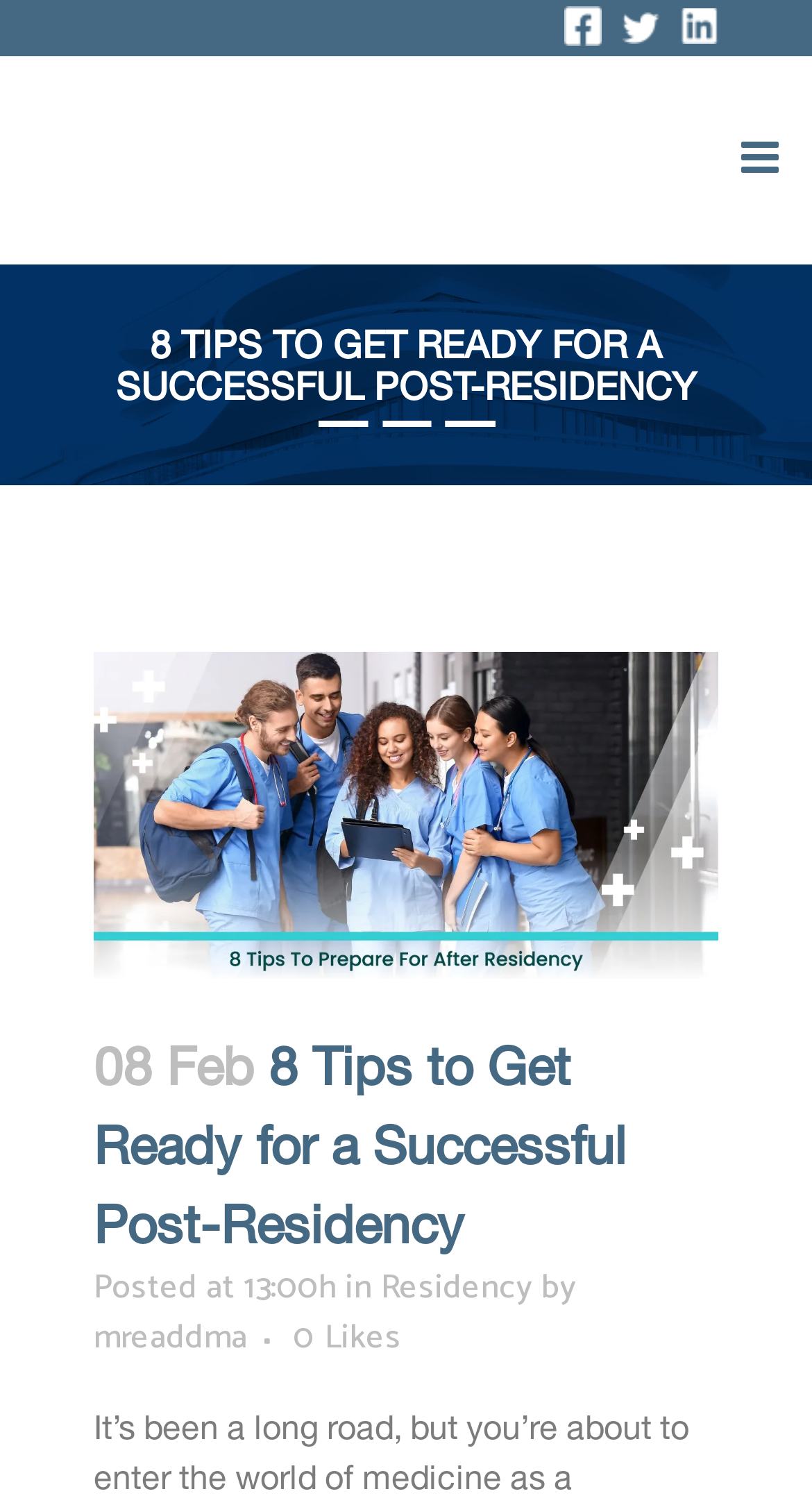Specify the bounding box coordinates (top-left x, top-left y, bottom-right x, bottom-right y) of the UI element in the screenshot that matches this description: 0 Likes

[0.362, 0.88, 0.495, 0.899]